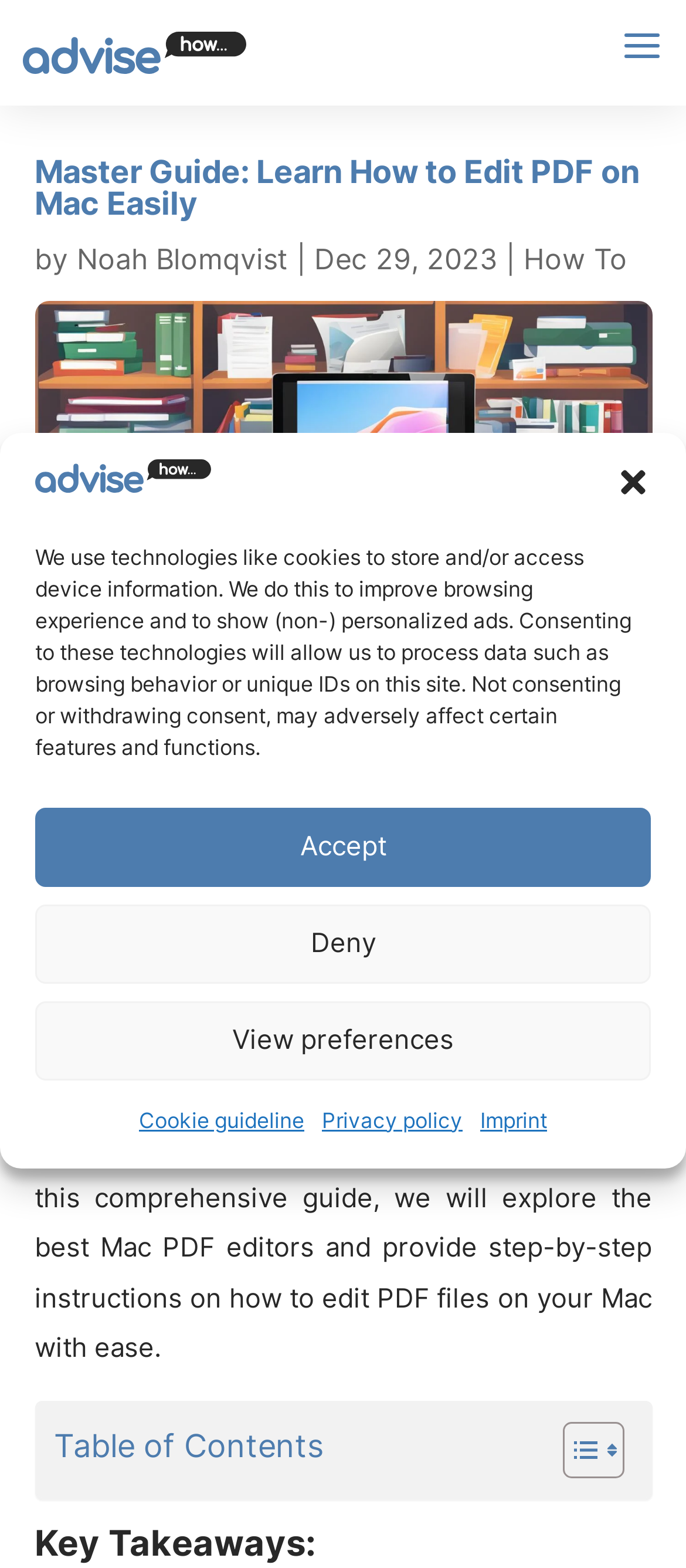What is the purpose of the article?
Utilize the image to construct a detailed and well-explained answer.

I found the purpose of the article by reading the introductory paragraph, which says that the article will provide a comprehensive guide on how to edit PDF files on a Mac with ease.